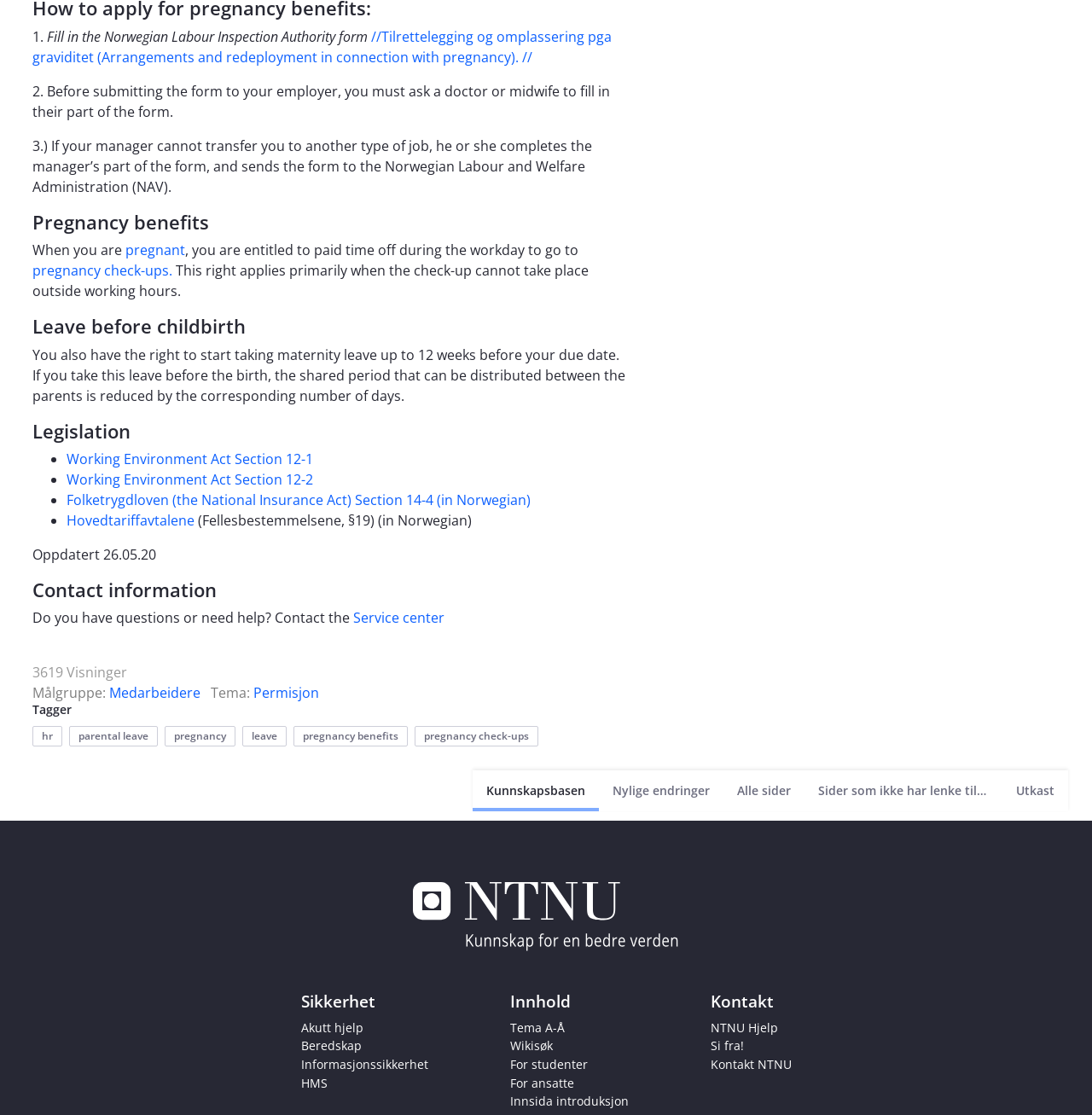What is the topic of the webpage?
Offer a detailed and full explanation in response to the question.

The webpage appears to be discussing pregnancy benefits, as indicated by the heading 'Pregnancy benefits' and the content that follows, which explains the rights and entitlements of pregnant women in the workplace.